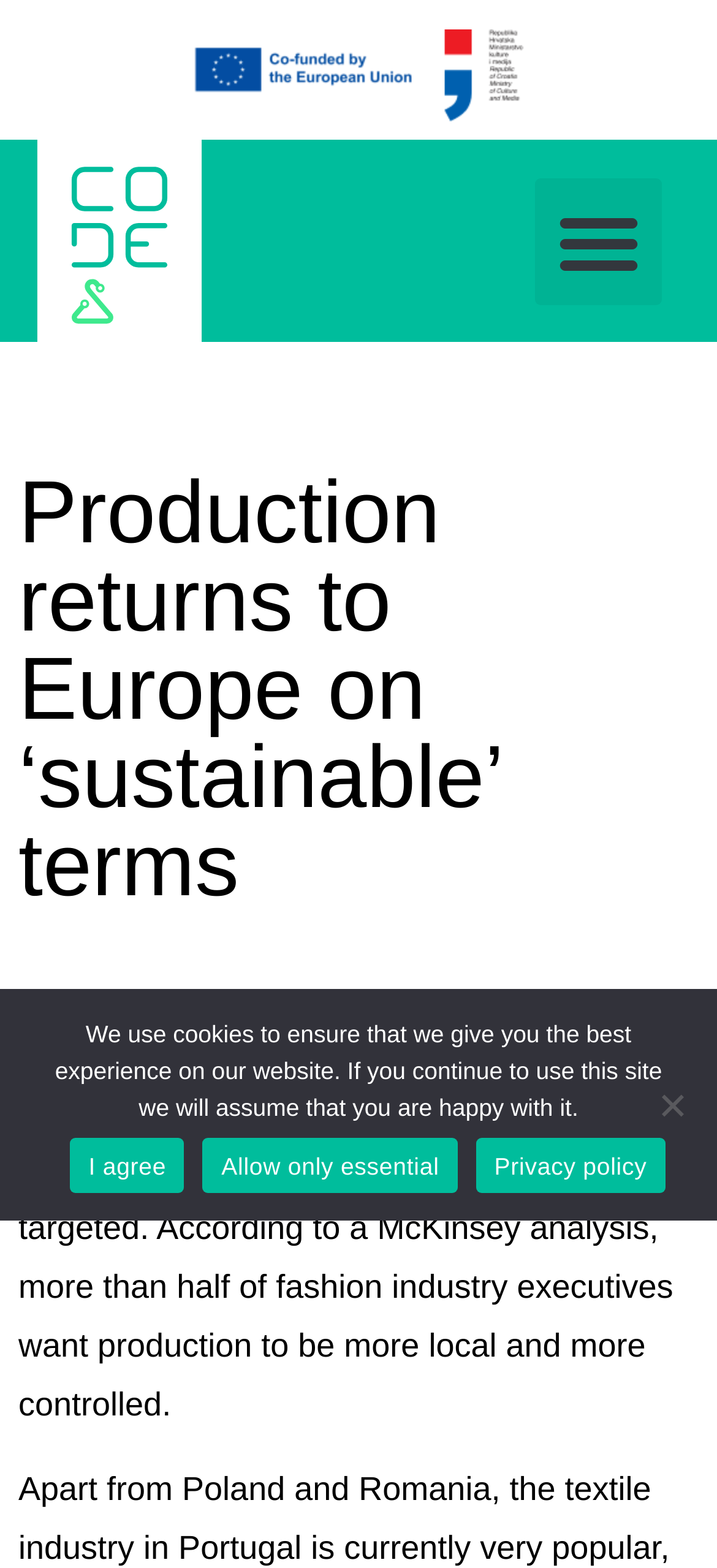Provide your answer in one word or a succinct phrase for the question: 
What is the goal of the European Commission for textile products?

Make them durable and recyclable